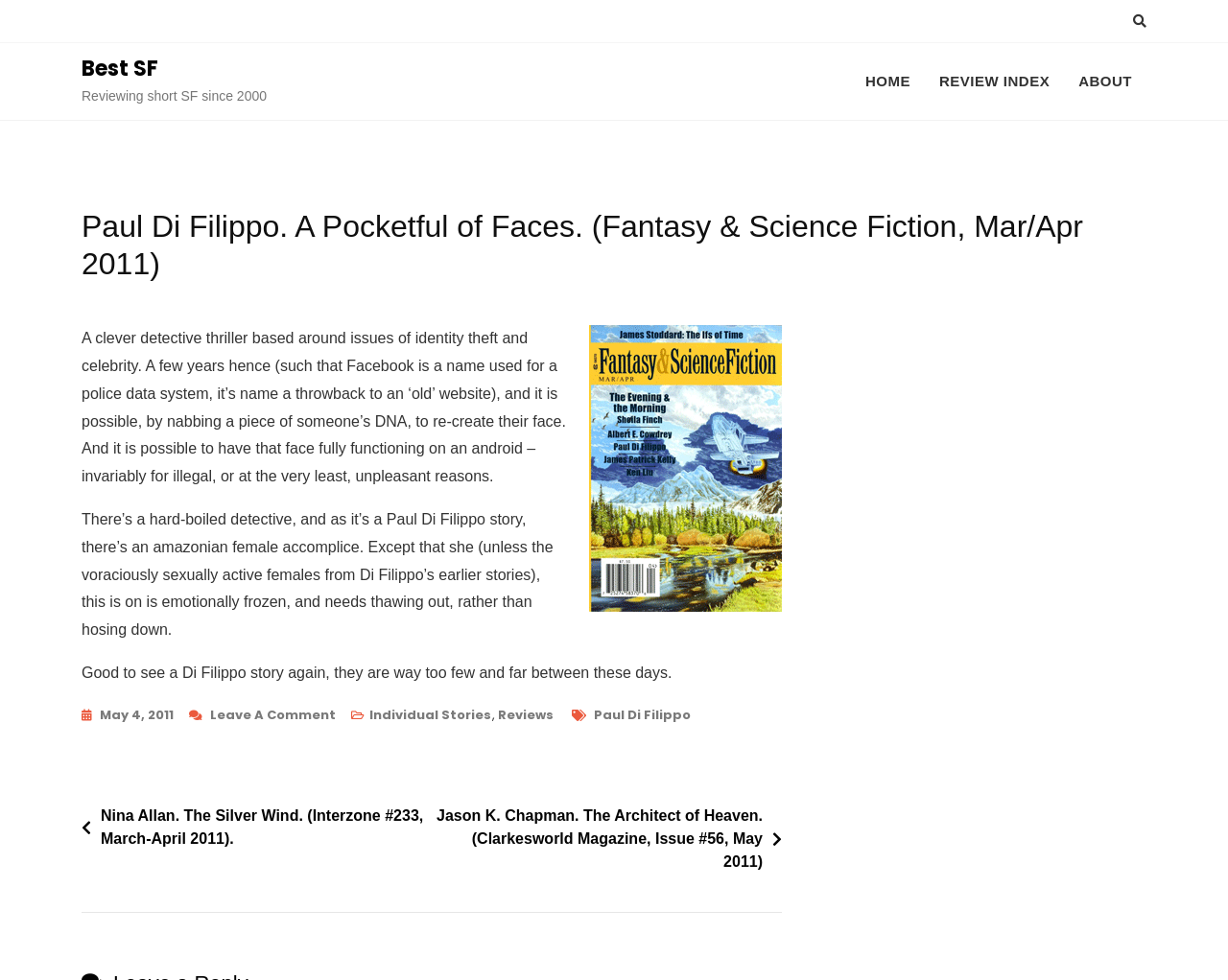Can you find the bounding box coordinates for the element to click on to achieve the instruction: "View the 'REVIEW INDEX'"?

[0.753, 0.056, 0.867, 0.111]